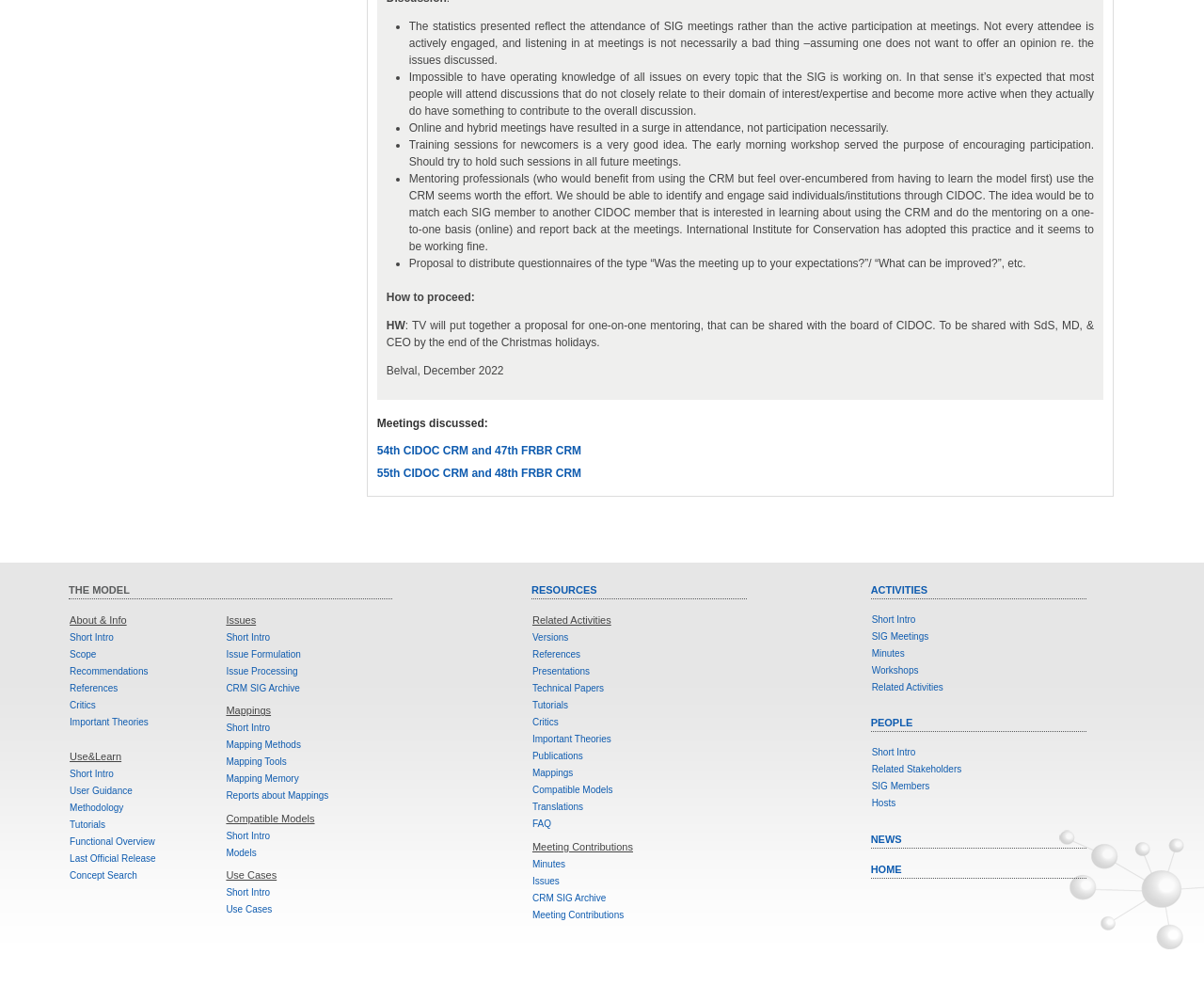What is the purpose of the questionnaires proposed?
Based on the image, give a one-word or short phrase answer.

To improve the meeting